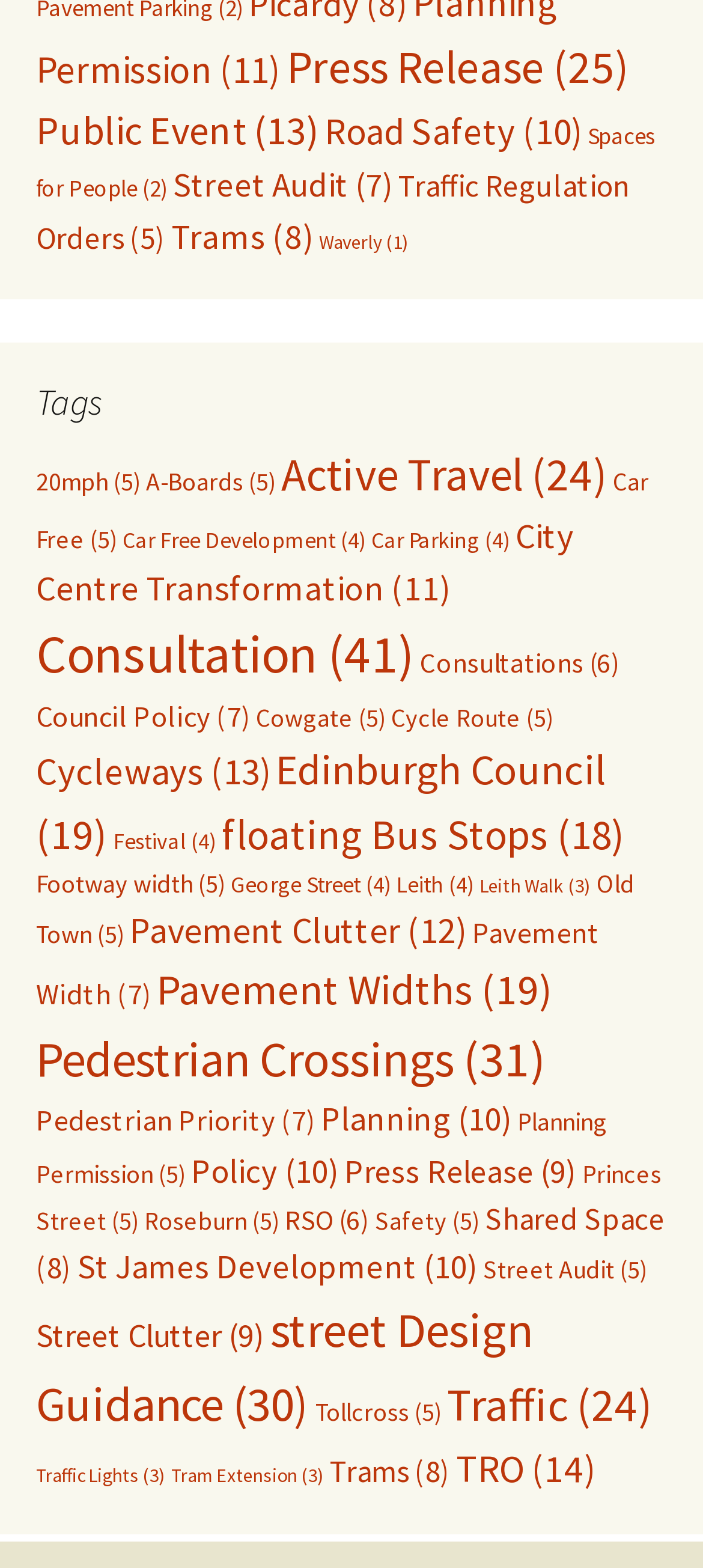Please answer the following question as detailed as possible based on the image: 
What is the topic with the most items?

I looked at the number of items associated with each topic. The topic with the most items is 'Consultation' with 41 items.